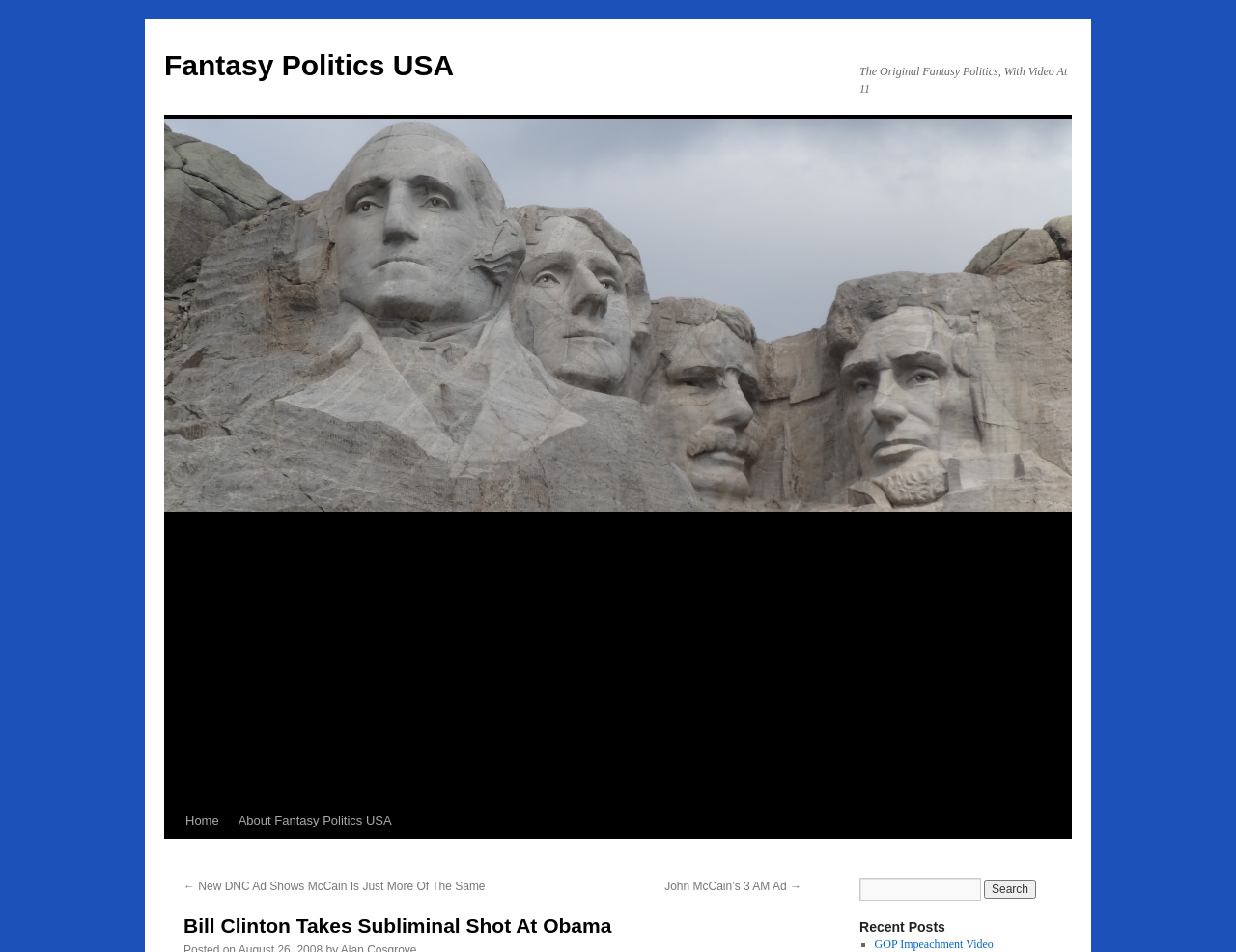Give a concise answer using only one word or phrase for this question:
How many links are in the top navigation bar?

3